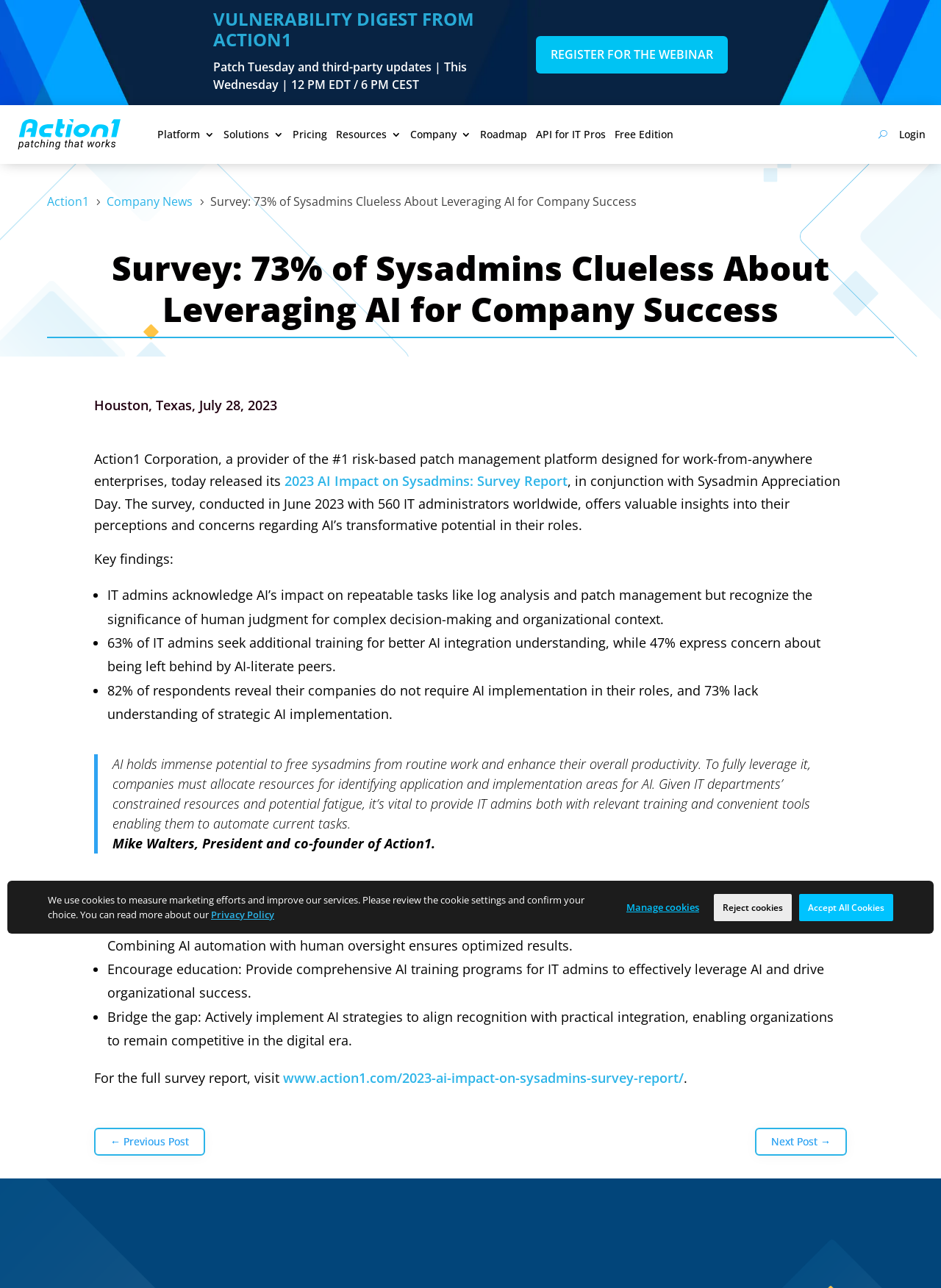What is the company name mentioned in the webpage?
Look at the image and answer the question using a single word or phrase.

Action1